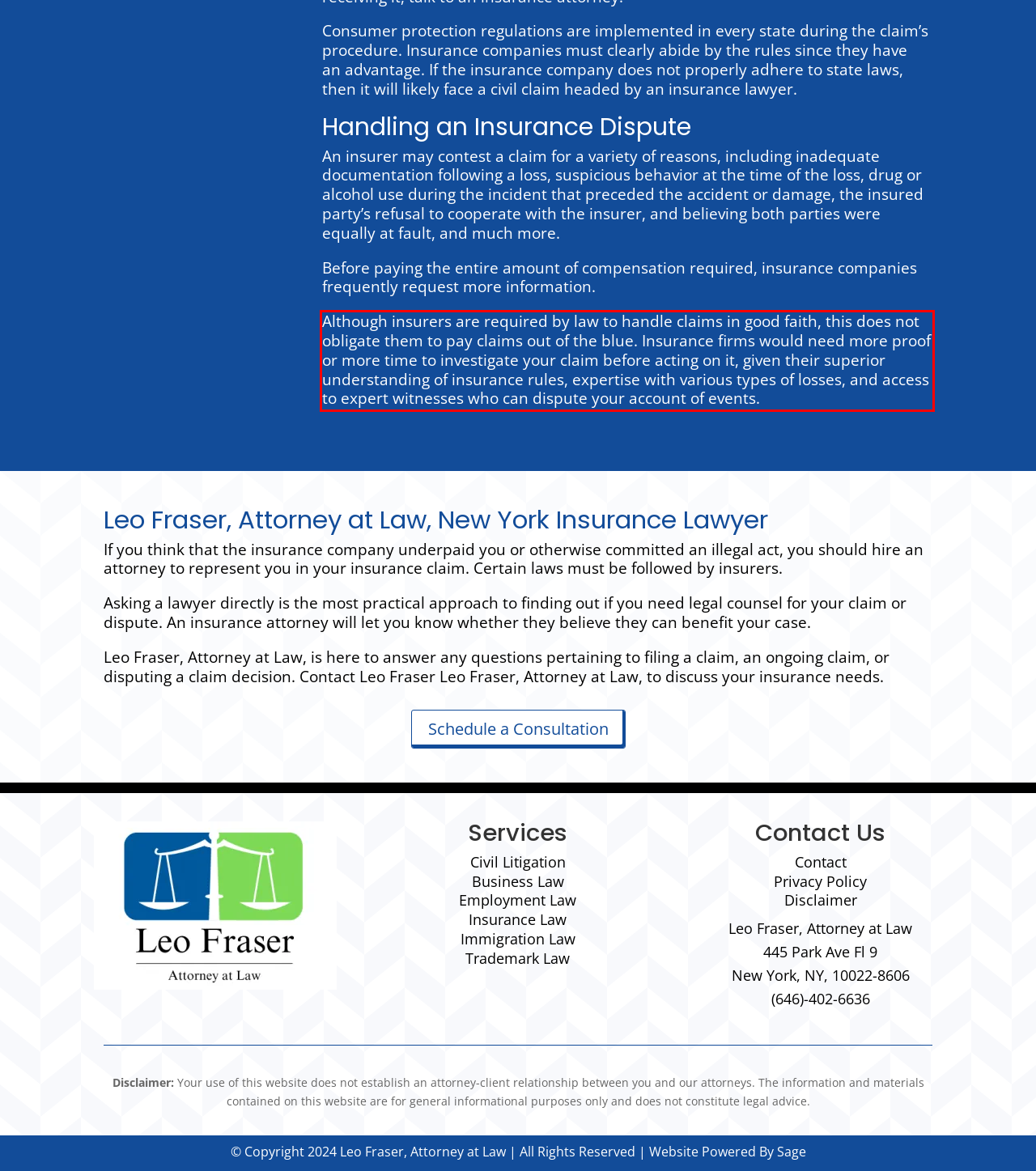Please perform OCR on the UI element surrounded by the red bounding box in the given webpage screenshot and extract its text content.

Although insurers are required by law to handle claims in good faith, this does not obligate them to pay claims out of the blue. Insurance firms would need more proof or more time to investigate your claim before acting on it, given their superior understanding of insurance rules, expertise with various types of losses, and access to expert witnesses who can dispute your account of events.